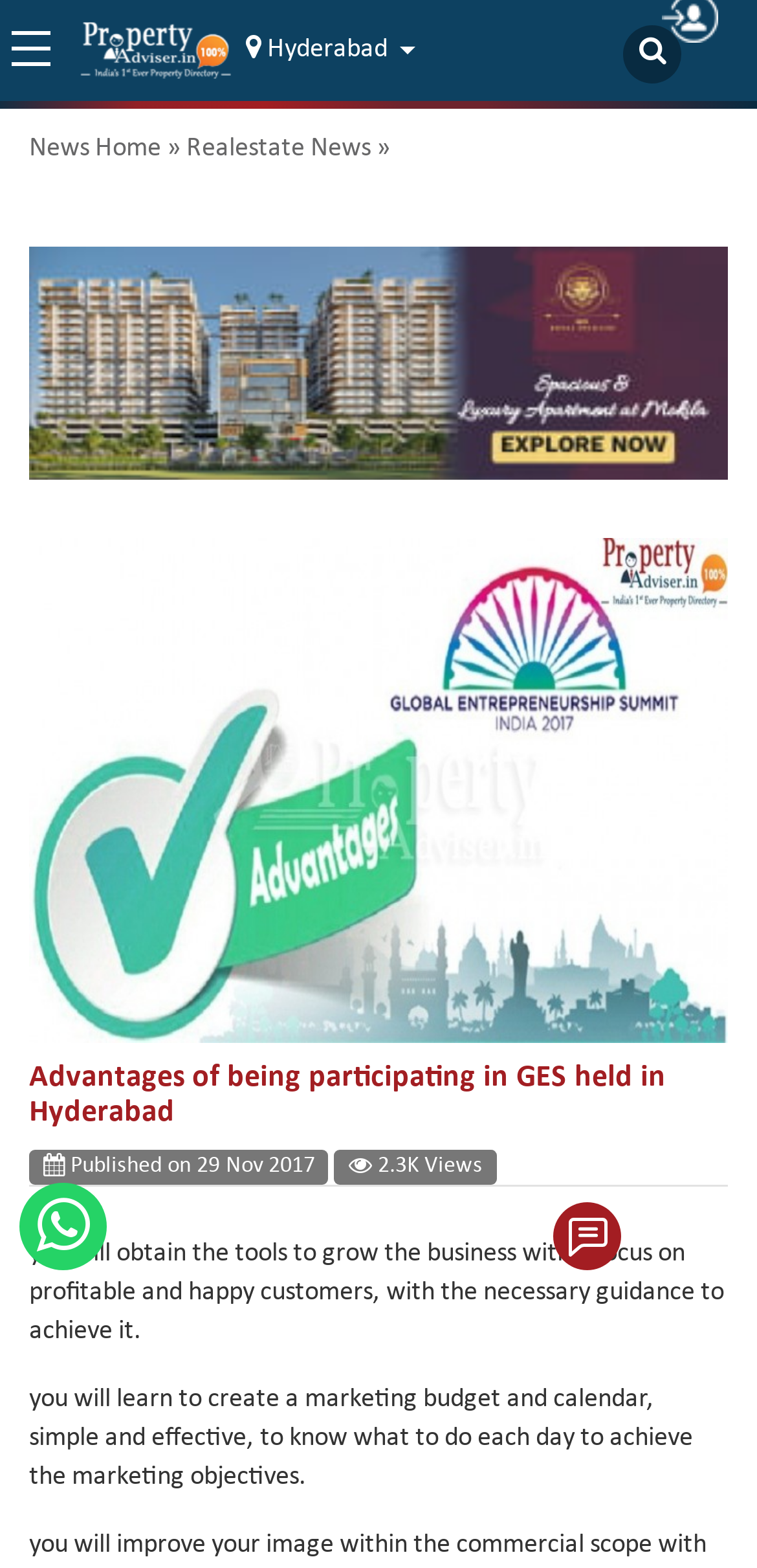Extract the top-level heading from the webpage and provide its text.

Advantages of being participating in GES held in Hyderabad